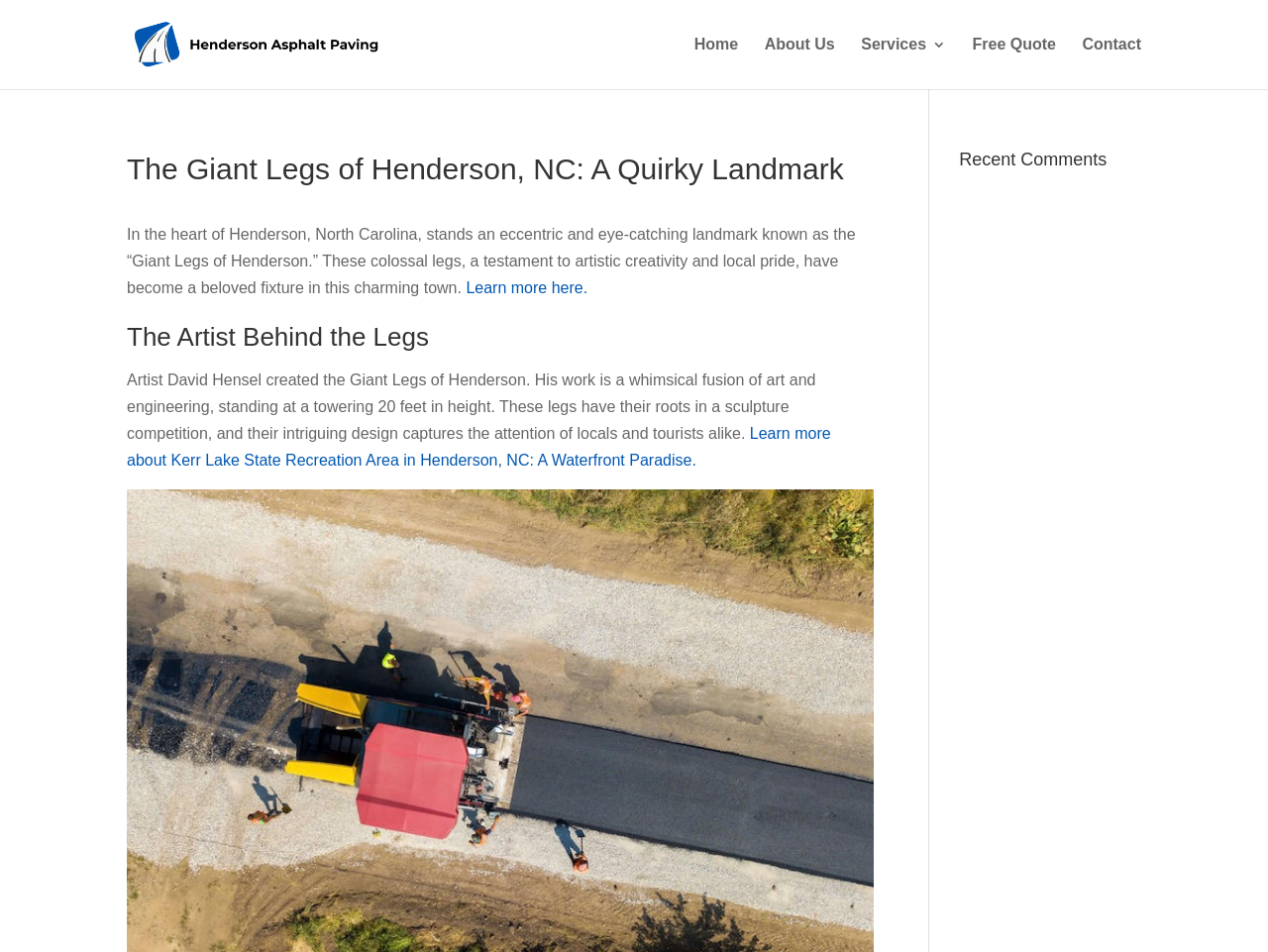Who created the Giant Legs of Henderson?
Look at the screenshot and provide an in-depth answer.

The answer can be found in the StaticText element with the text 'Artist David Hensel created the Giant Legs of Henderson.' which mentions the artist's name.